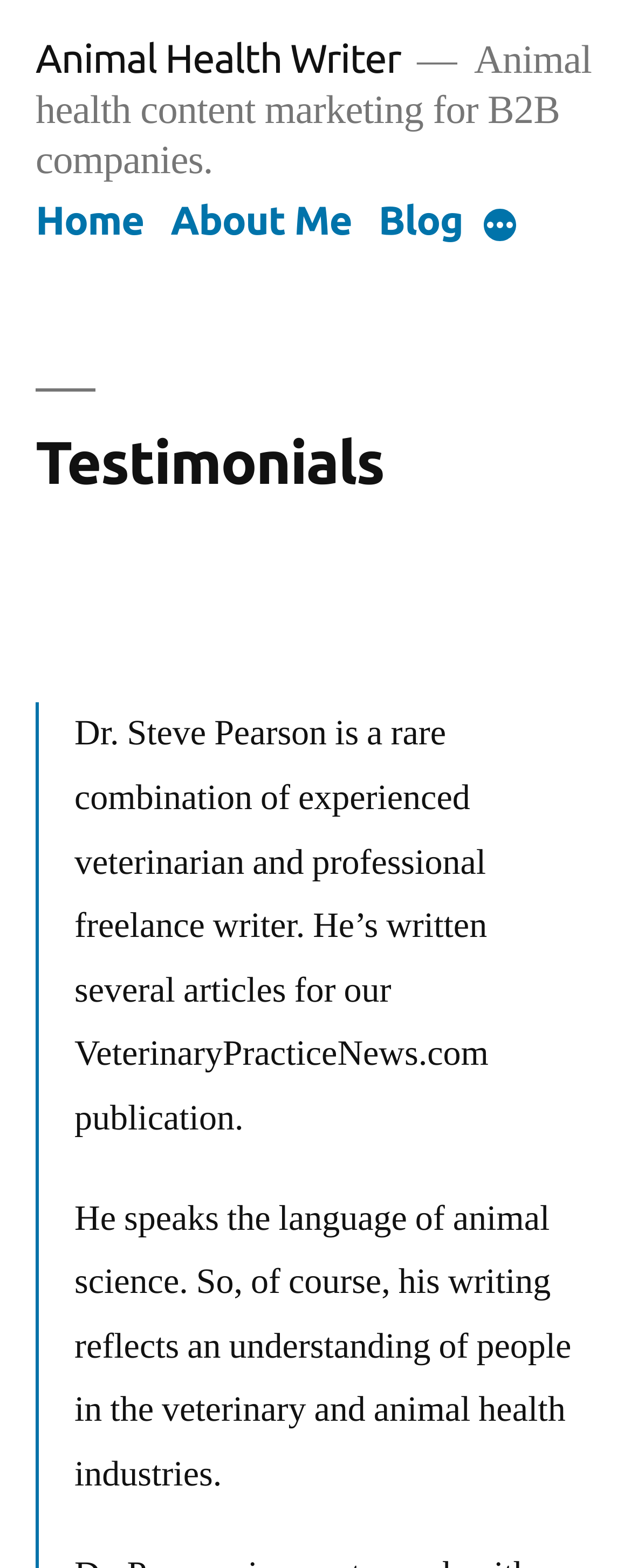Carefully observe the image and respond to the question with a detailed answer:
What is the profession of Dr. Steve Pearson?

Based on the text description, it is mentioned that Dr. Steve Pearson is a rare combination of experienced veterinarian and professional freelance writer.